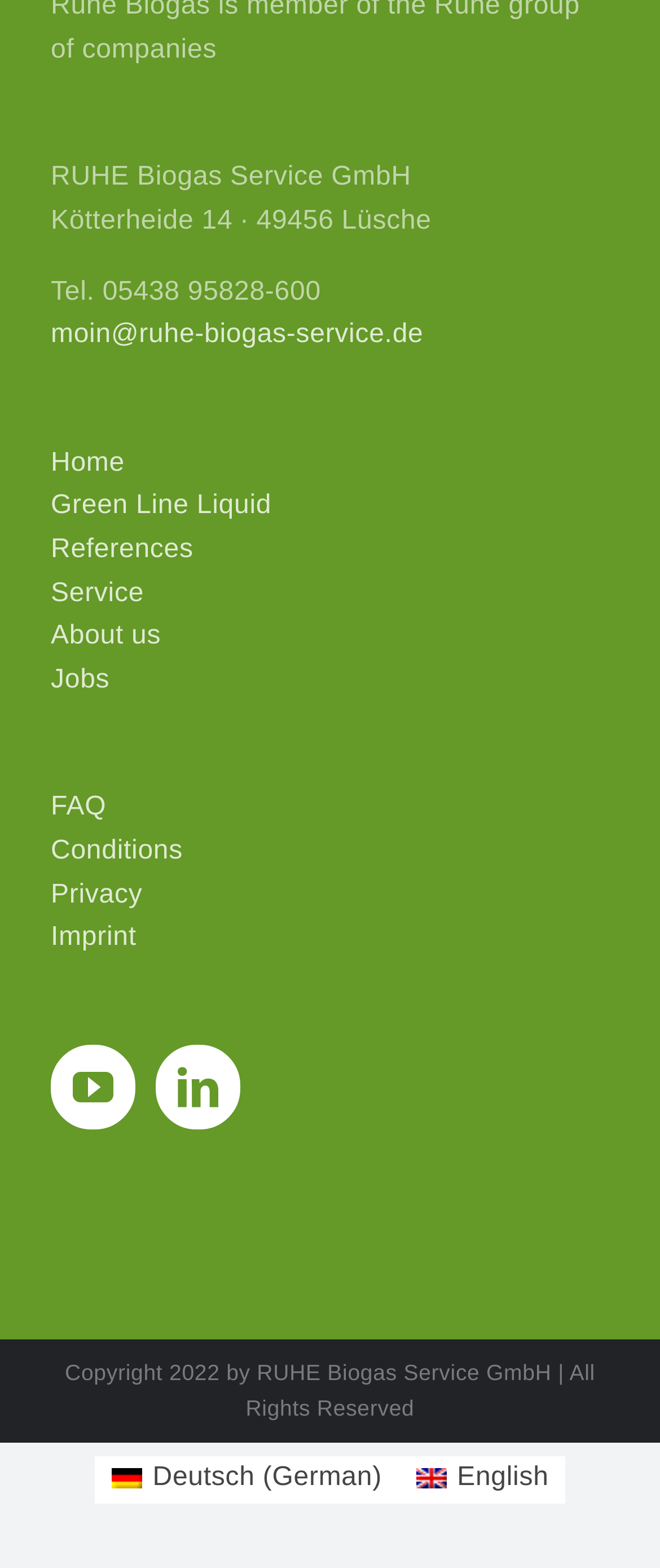From the screenshot, find the bounding box of the UI element matching this description: "Green Line Liquid". Supply the bounding box coordinates in the form [left, top, right, bottom], each a float between 0 and 1.

[0.077, 0.314, 0.411, 0.332]